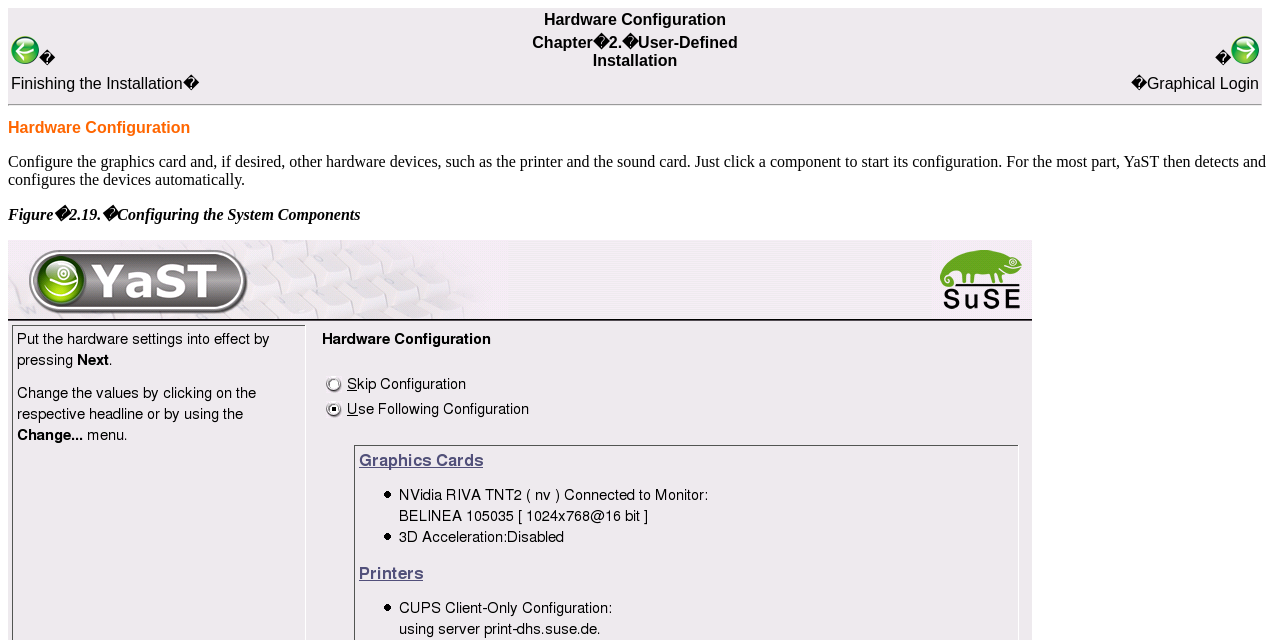Illustrate the webpage with a detailed description.

The webpage is about hardware configuration, with a navigation header at the top that spans almost the entire width of the page. The header contains a table with three rows, each having a few columns. The first row has a column header with the title "Hardware Configuration". The second row has two columns, one with a "Prev" link and an image, and another with a row header titled "Chapter 2. User-Defined Installation". The third row has three columns, with the first column having a grid cell with the text "Finishing the Installation", the second column having a row header, and the third column having a grid cell with the text "Graphical Login".

Below the navigation header, there is a horizontal separator line. Following the separator, there is a heading with the title "Hardware Configuration" that spans almost the entire width of the page. 

Under the heading, there is a paragraph of text that explains the purpose of the hardware configuration, which is to configure the graphics card and other hardware devices. The text also mentions that YaST detects and configures the devices automatically.

Further down, there is a static text element with the title "Figure 2.19. Configuring the System Components", which is likely a caption for an image that is not described in the accessibility tree.